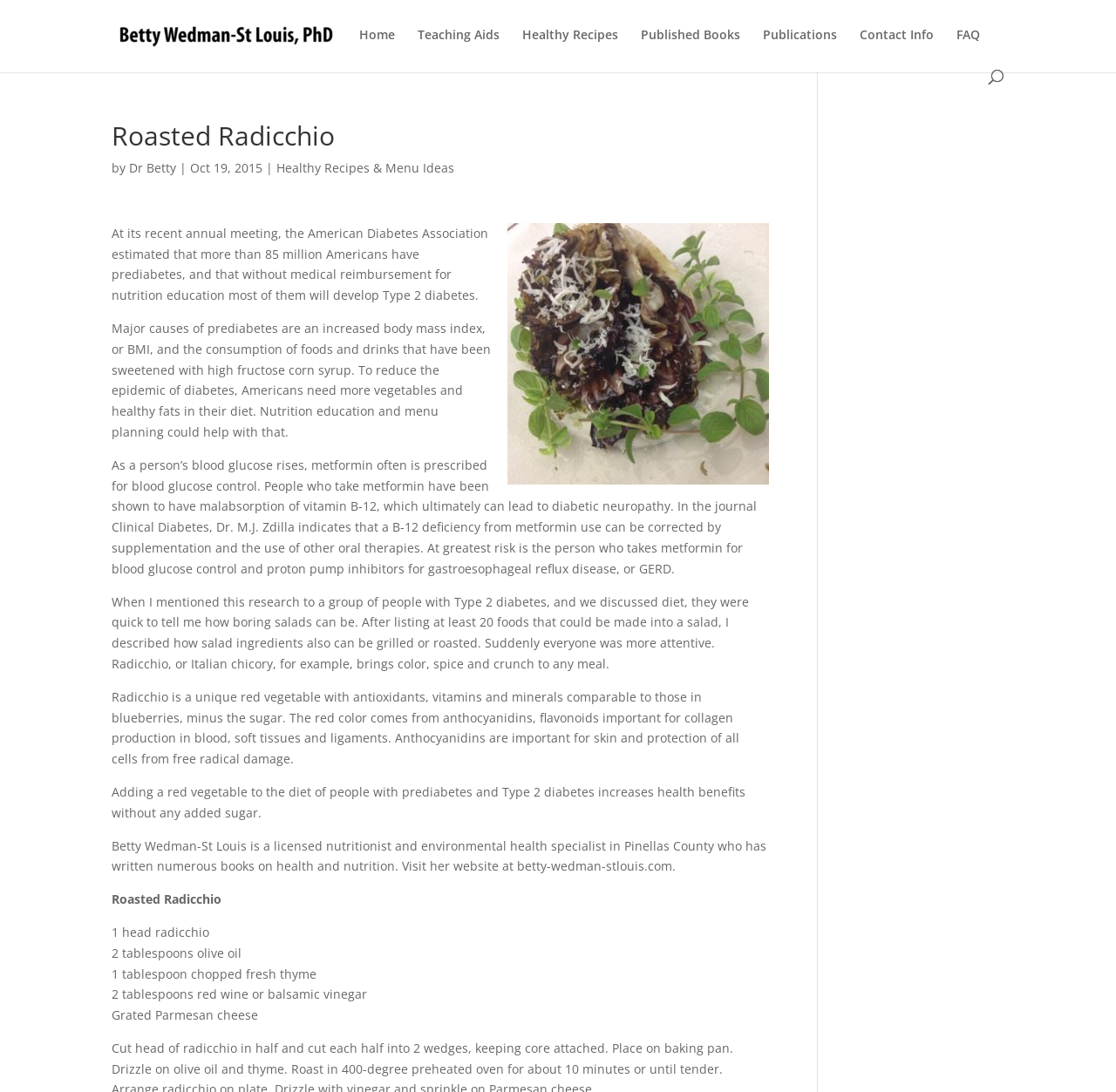Please reply to the following question with a single word or a short phrase:
What is the purpose of metformin?

Blood glucose control